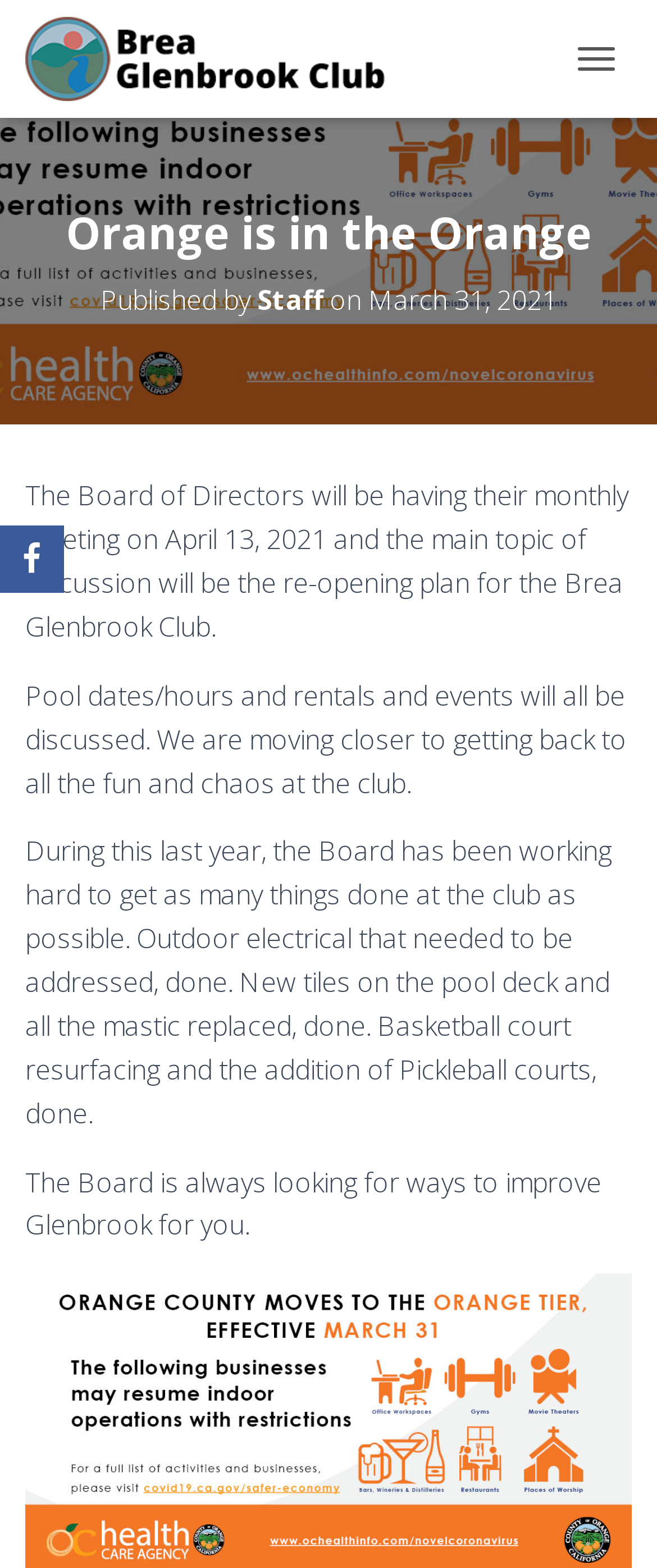What is the topic of discussion for the Board of Directors' meeting?
Using the information from the image, answer the question thoroughly.

I inferred this answer by reading the StaticText element with ID 207, which mentions the Board of Directors' meeting on April 13, 2021, and the main topic of discussion.